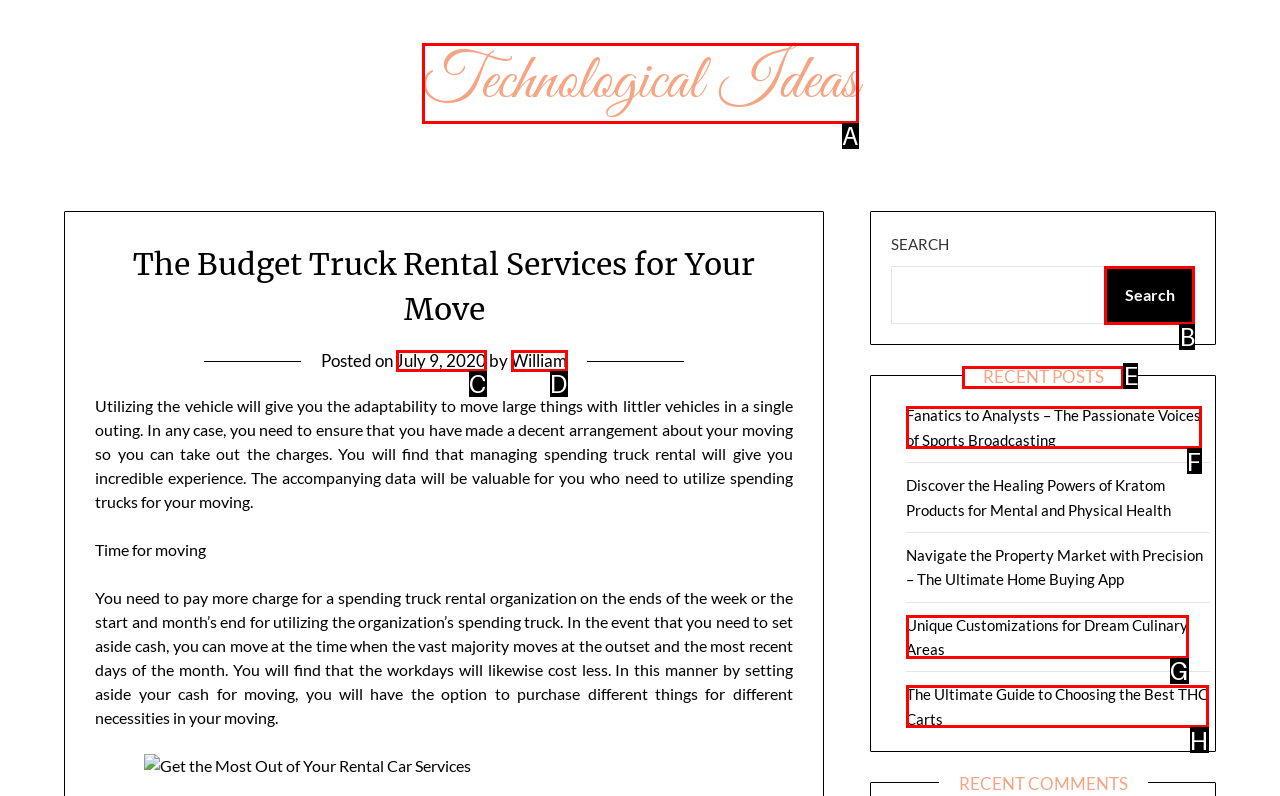Which option should be clicked to execute the following task: Check recent posts? Respond with the letter of the selected option.

E